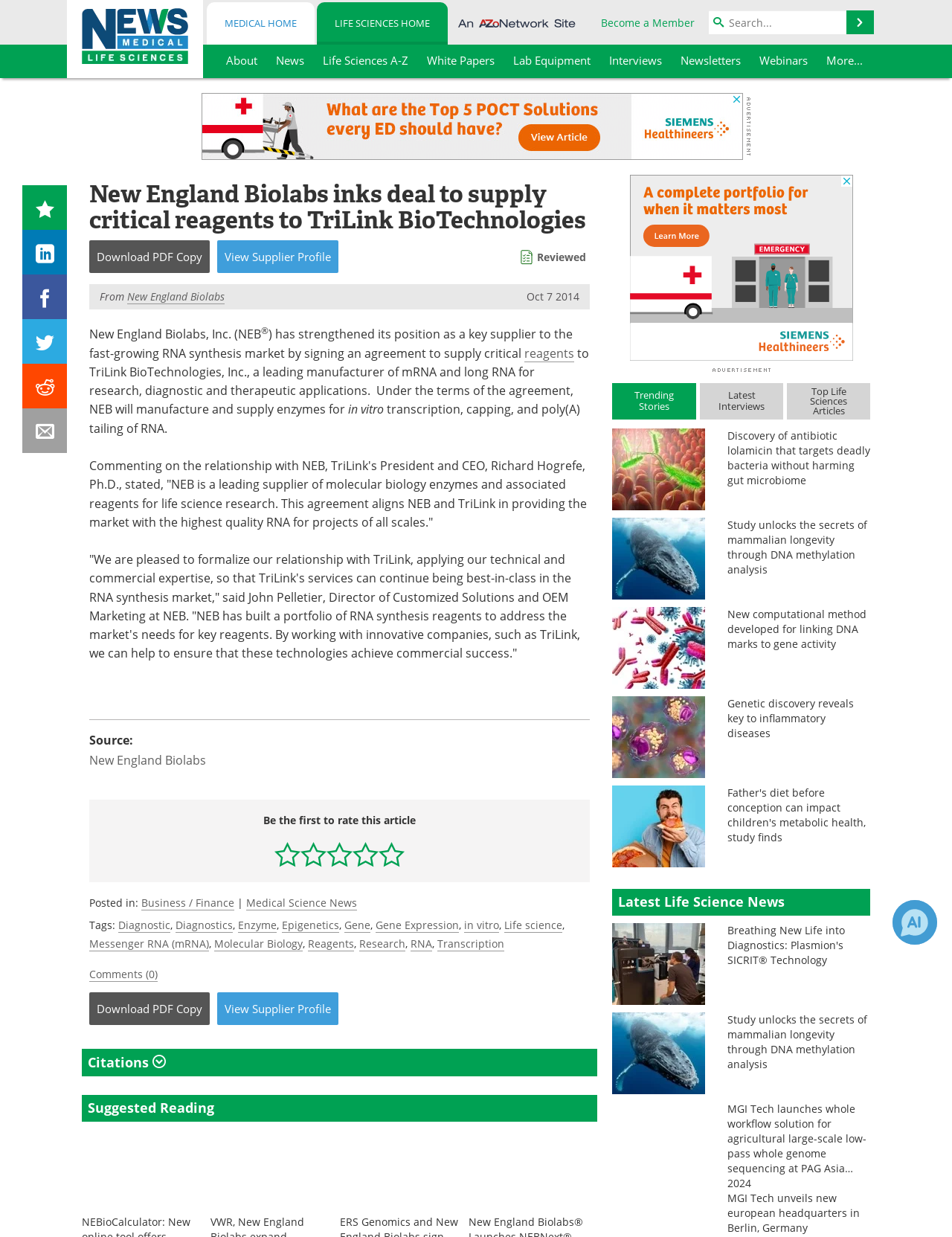Answer the following query with a single word or phrase:
What is TriLink BioTechnologies a leading manufacturer of?

mRNA and long RNA